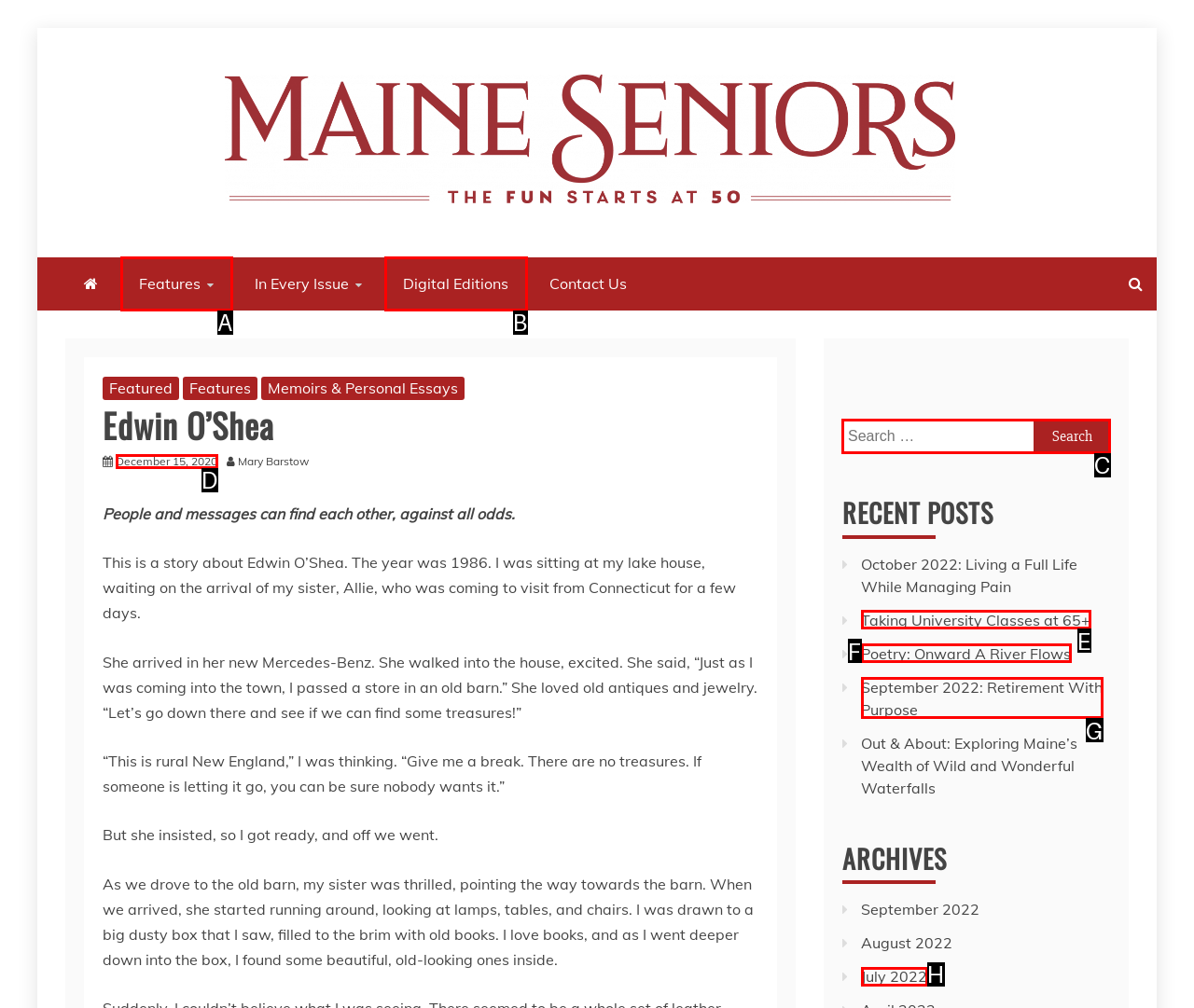Identify the HTML element to click to fulfill this task: Search for something
Answer with the letter from the given choices.

C